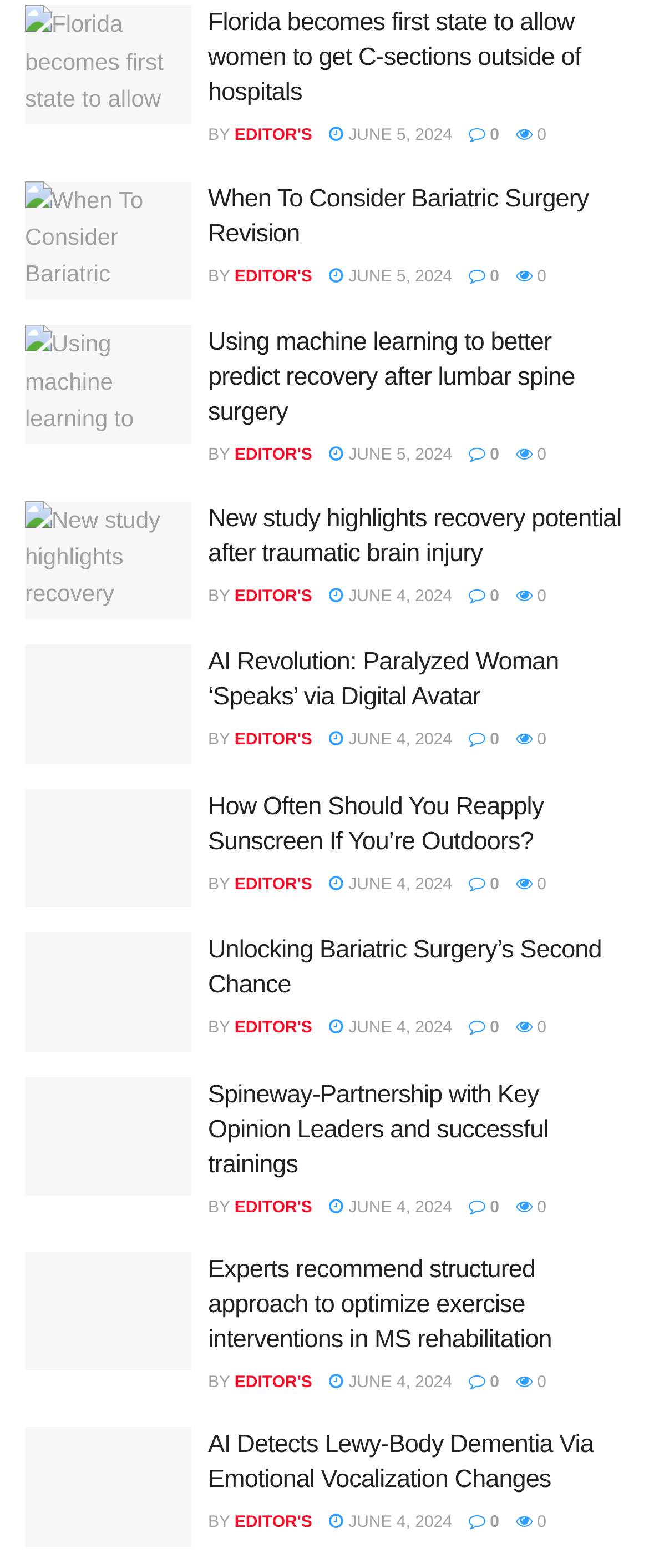Please specify the bounding box coordinates in the format (top-left x, top-left y, bottom-right x, bottom-right y), with values ranging from 0 to 1. Identify the bounding box for the UI component described as follows: 0

[0.795, 0.171, 0.842, 0.182]